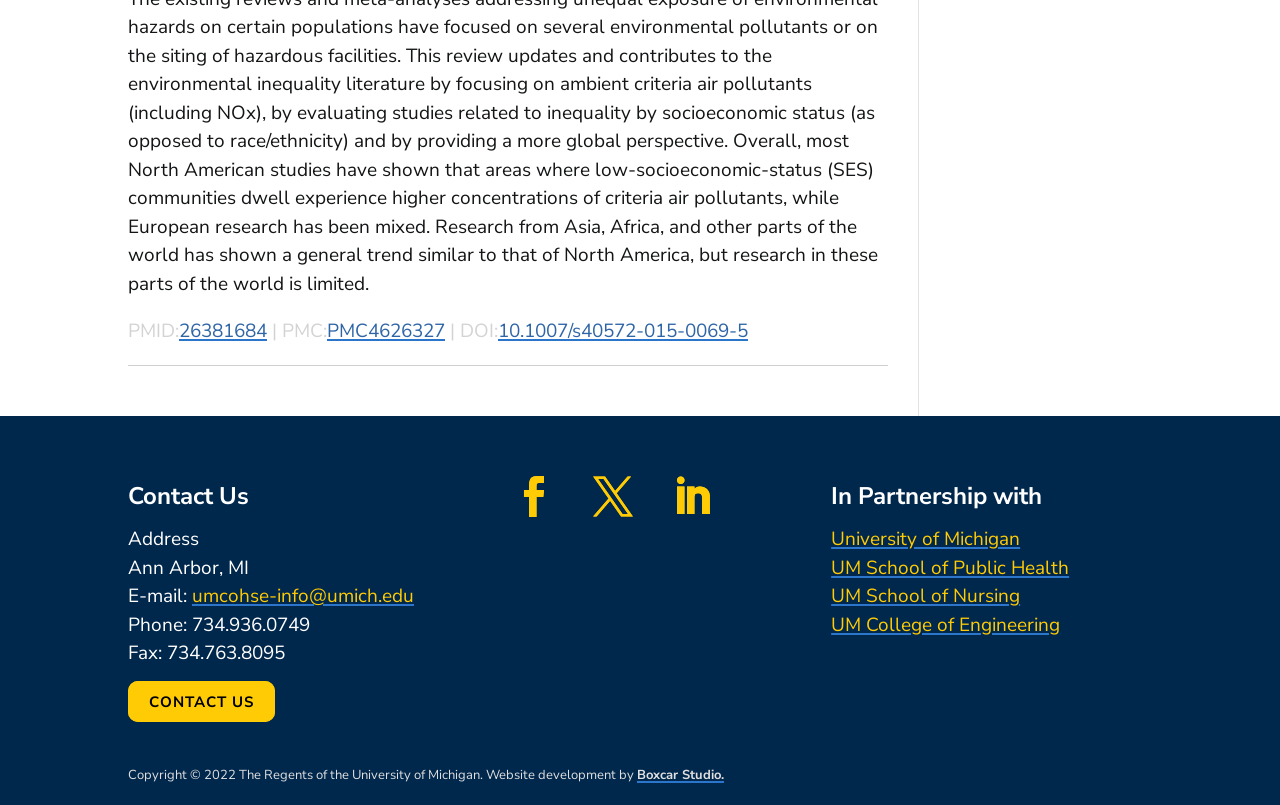Using the provided element description: "26381684", identify the bounding box coordinates. The coordinates should be four floats between 0 and 1 in the order [left, top, right, bottom].

[0.14, 0.395, 0.209, 0.427]